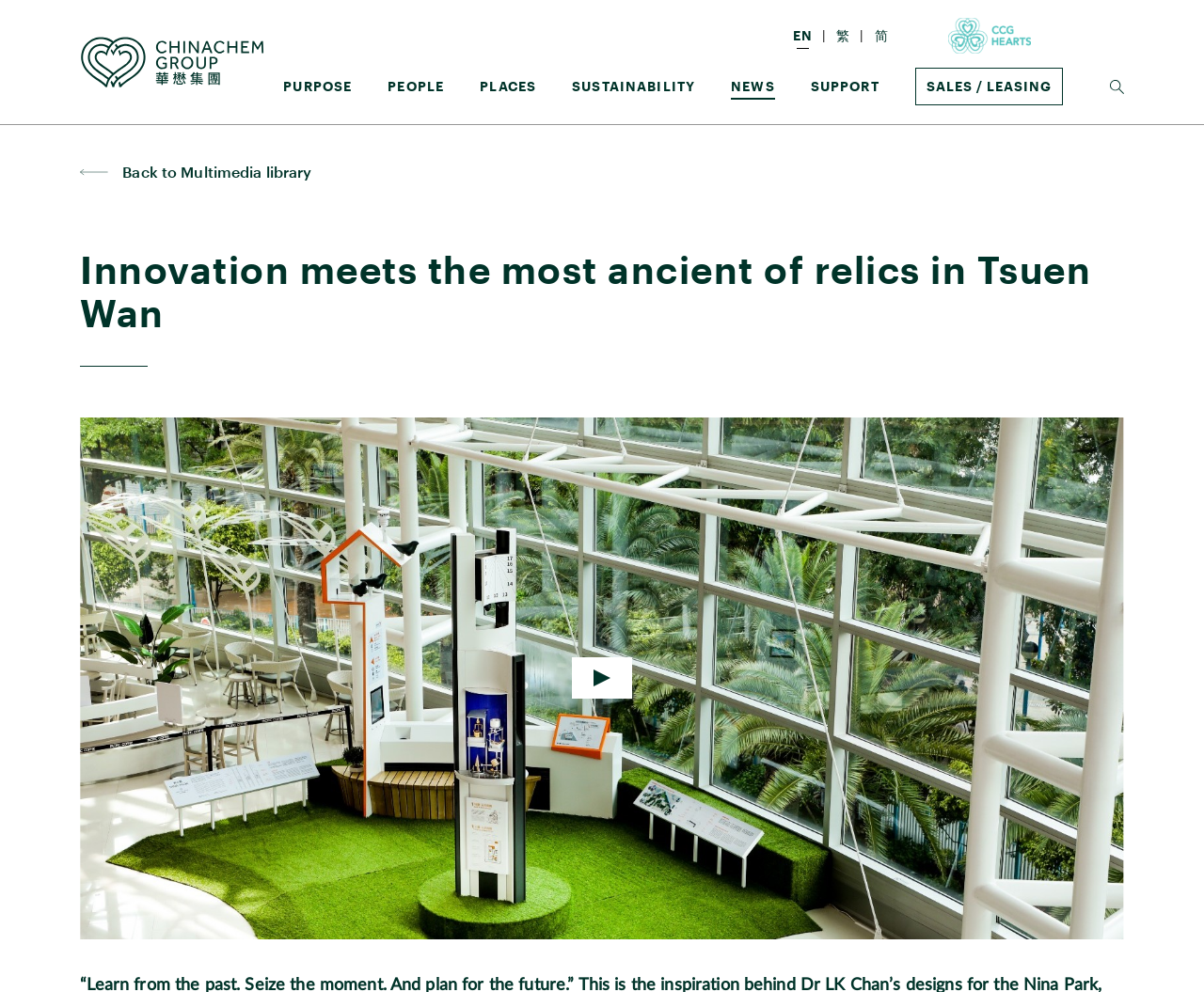Offer a thorough description of the webpage.

The webpage is about Dr. LK Chan's design for the Nina Park, Hong Kong's only wood fossil park. At the top left, there is a link to an unknown page. To the right of this link, there are three language selection links: EN, 繁, and 简. Next to these language links, there is a social media link. 

Below these links, there are six tabs: PURPOSE, PEOPLE, PLACES, SUSTAINABILITY, NEWS, and SUPPORT, which are evenly spaced and horizontally aligned. 

To the right of these tabs, there is a button labeled "SALES / LEASING". Next to this button, there is a small image. 

At the top center of the page, there is a heading that reads "Innovation meets the most ancient of relics in Tsuen Wan". Below this heading, there is a large image with a caption "Innovation meets the most ancient of relics “Learn from the past. Seize the moment. And plan for the future.”", which is the inspiration behind Dr. LK Chan's designs for the Nina Park. 

At the bottom of the page, there is a link to the "Multimedia library" and a "Watch Video" button.